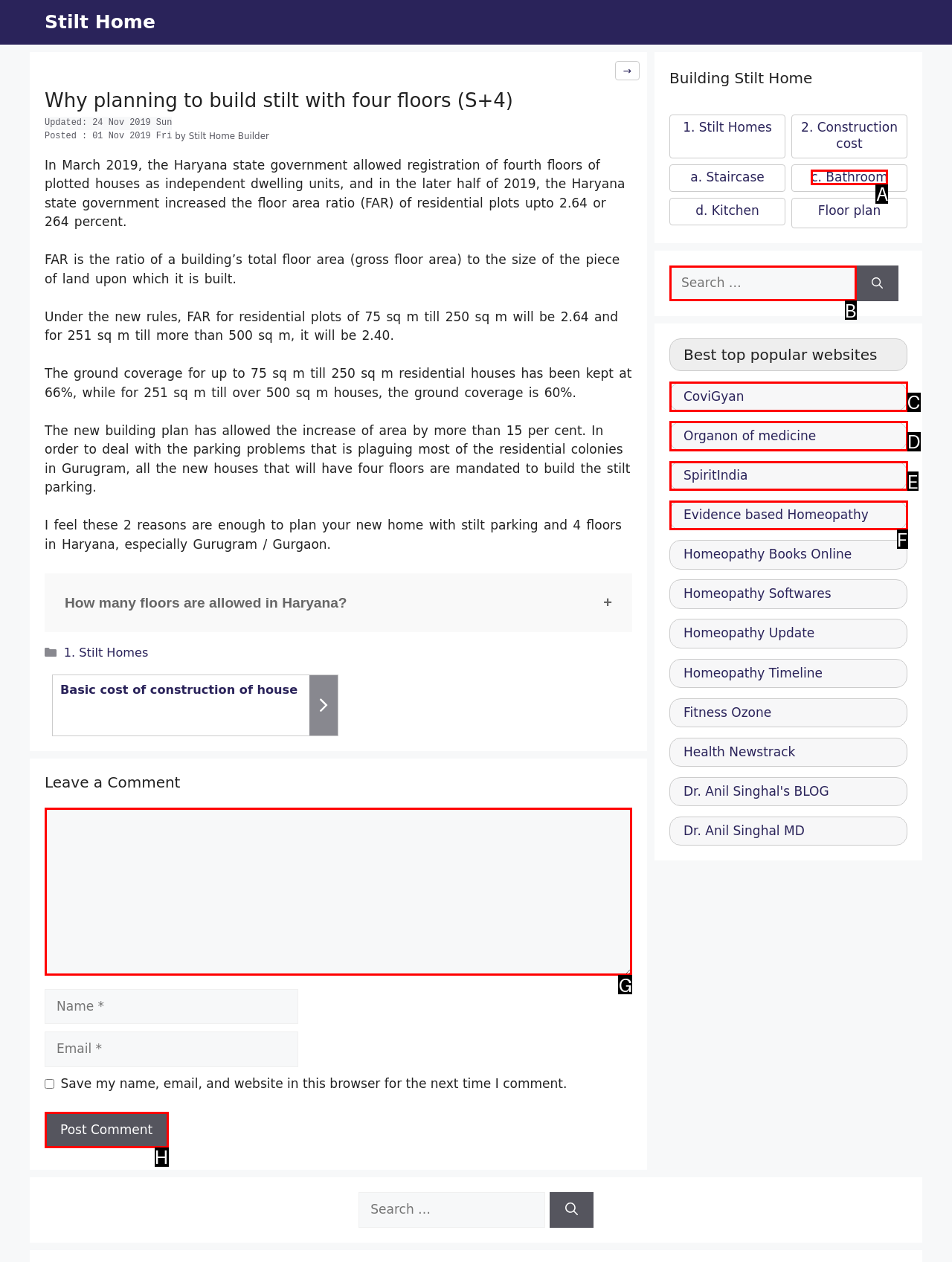What option should you select to complete this task: Leave a comment? Indicate your answer by providing the letter only.

G